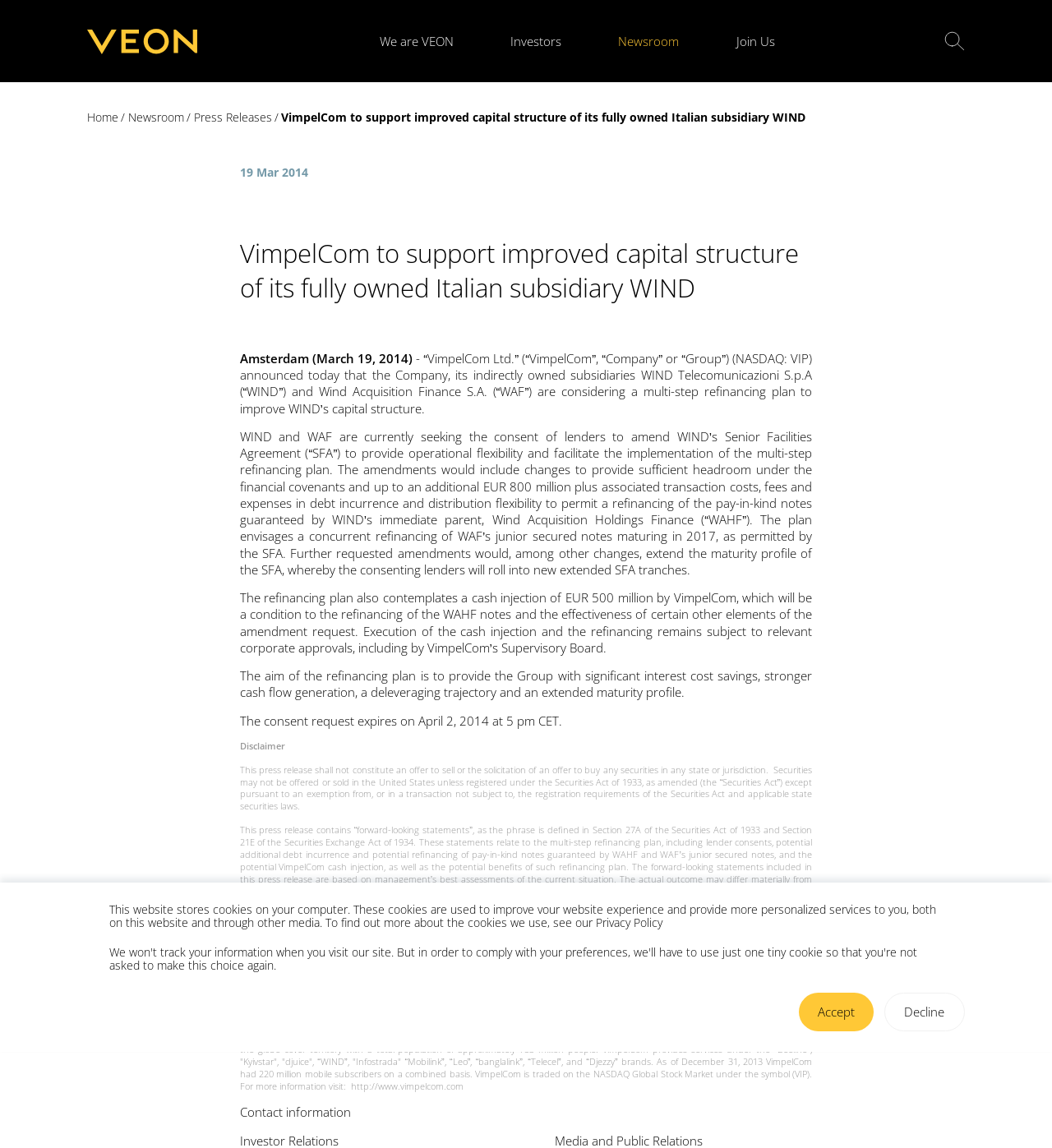Could you find the bounding box coordinates of the clickable area to complete this instruction: "Follow on Instagram"?

None